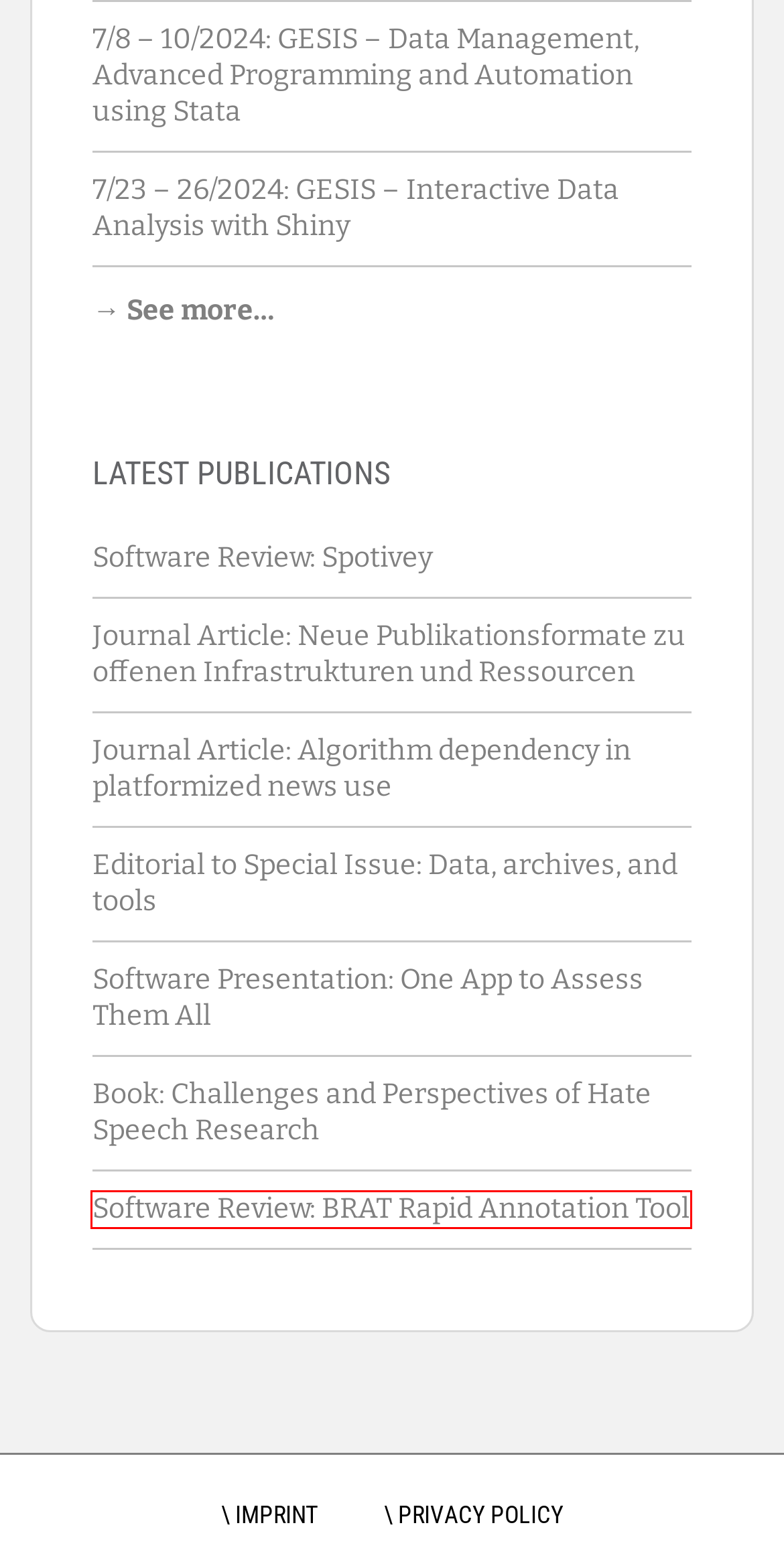You are given a screenshot of a webpage with a red bounding box around an element. Choose the most fitting webpage description for the page that appears after clicking the element within the red bounding box. Here are the candidates:
A. Methods Ticker – WI Methods Lab
B. Workshop: Interdisciplinarity in Action: Methods for Fruitful Teamwork – WI Methods Lab
C. Blog Tool, Publishing Platform, and CMS – WordPress.org
D. Privacy Policy – WI Methods Lab
E. BRAT Rapid Annotation Tool - Nomos eLibrary
F. Imprint – WI Methods Lab
G. Methods Lab – WI Methods Lab
H. Vol. 12: Challenges and Perspectives of Hate Speech Research – Digital Communication Research

E